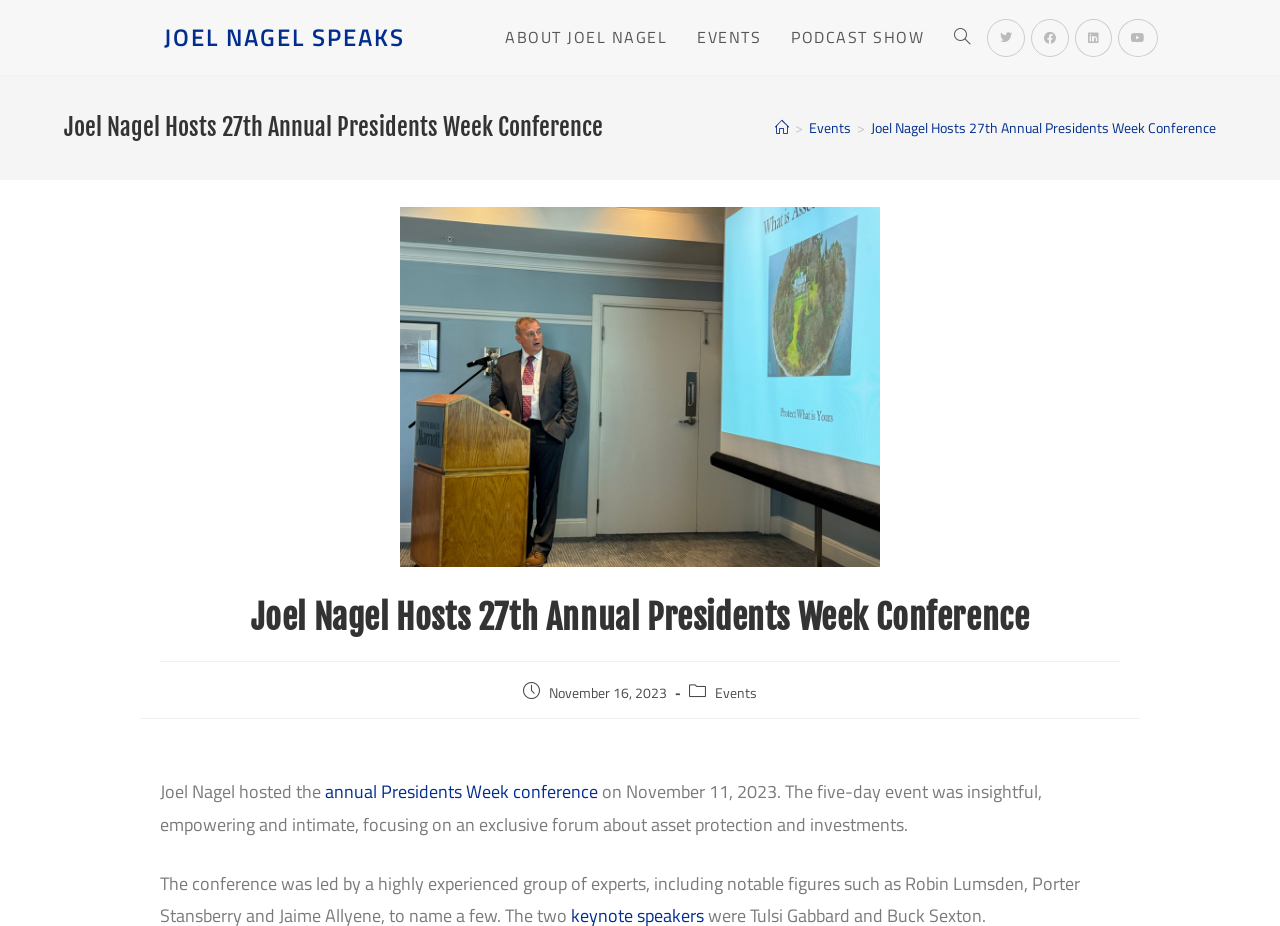Please find the bounding box coordinates of the element that must be clicked to perform the given instruction: "Read about Joel Nagel". The coordinates should be four float numbers from 0 to 1, i.e., [left, top, right, bottom].

[0.383, 0.0, 0.533, 0.081]